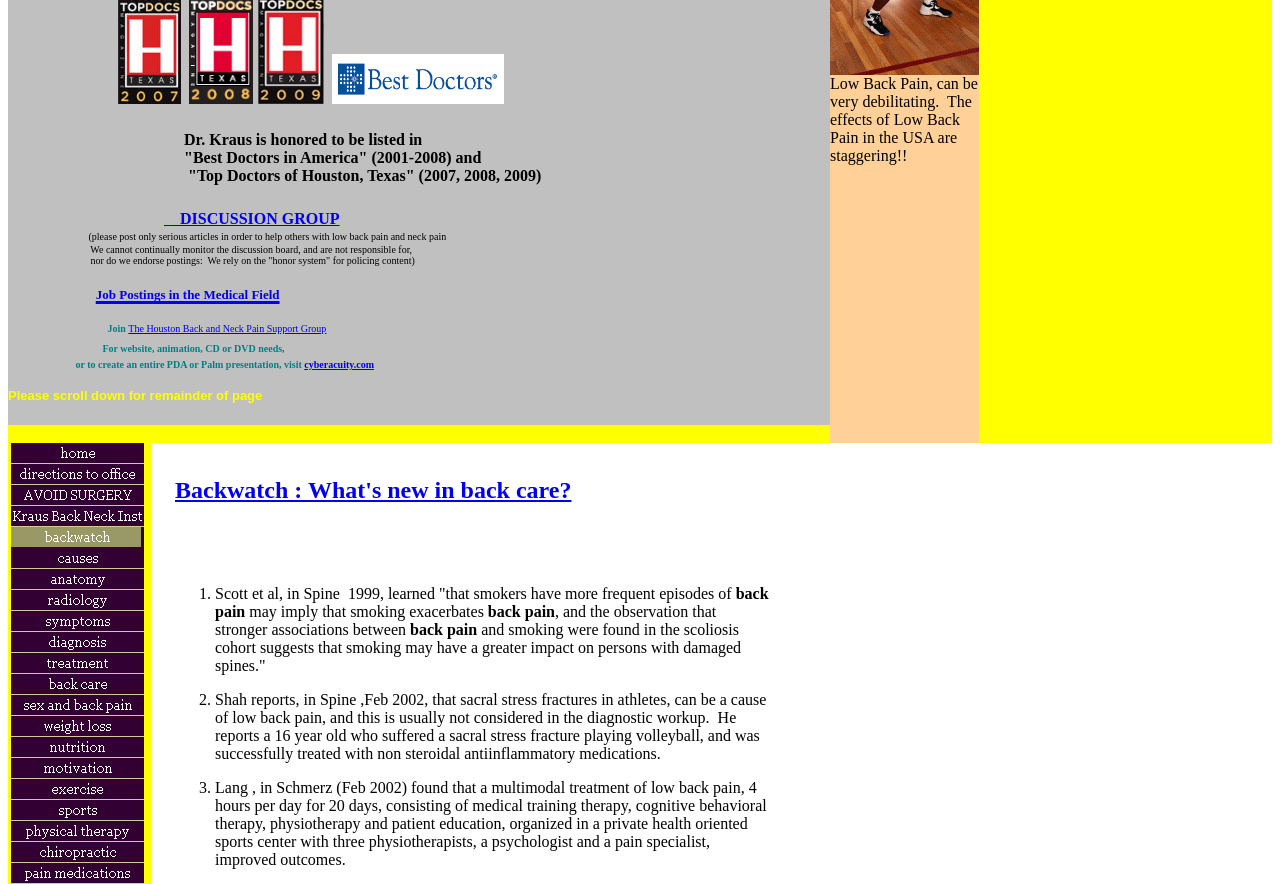Given the following UI element description: "alt="motivation" name="MSFPnav15"", find the bounding box coordinates in the webpage screenshot.

[0.006, 0.865, 0.116, 0.884]